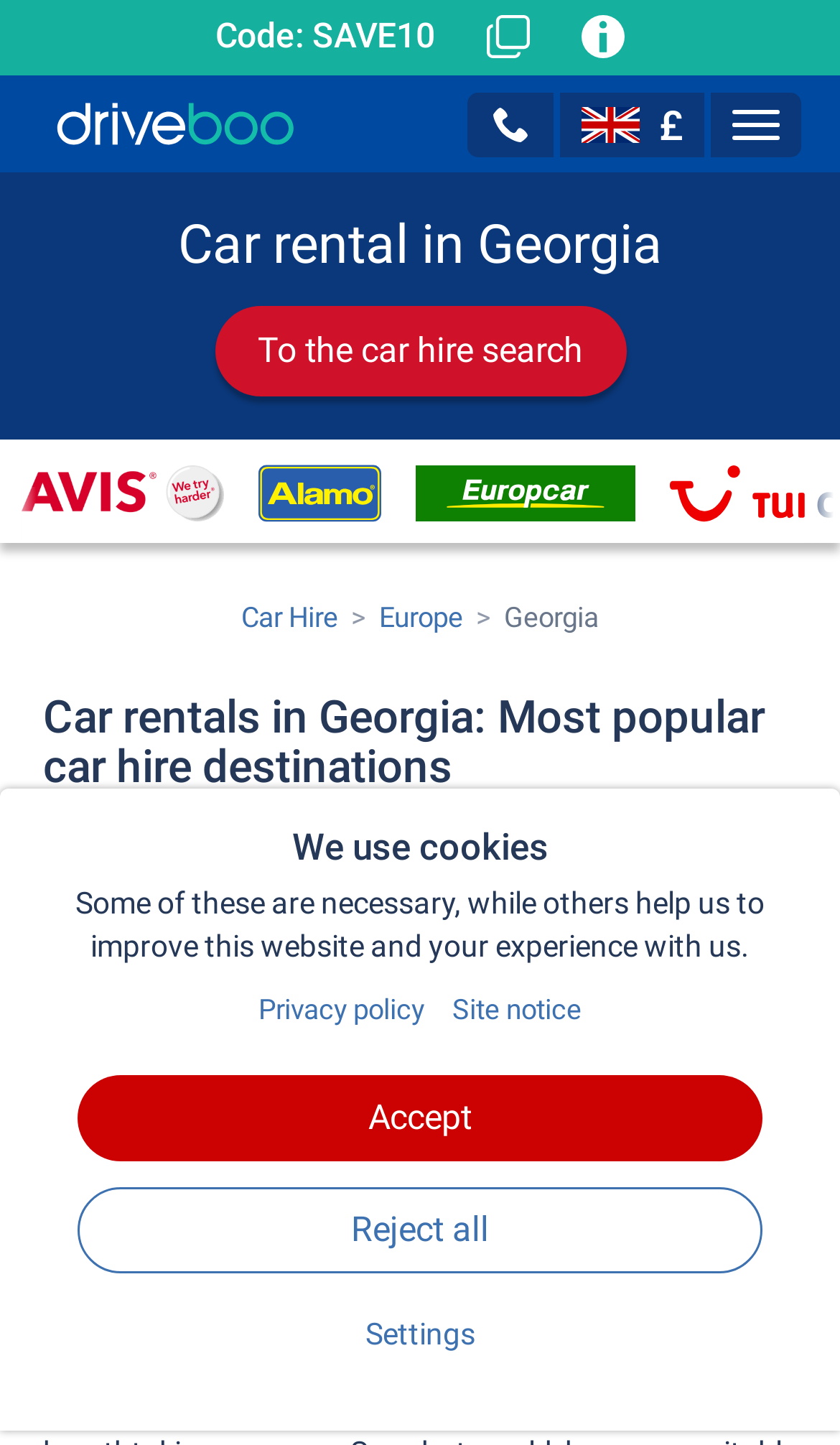Analyze the image and answer the question with as much detail as possible: 
Is Tiflis a popular car hire destination?

The link 'Tiflis Tiflis' is present under the heading 'Car rentals in Georgia: Most popular car hire destinations', which suggests that Tiflis is a popular car hire destination.